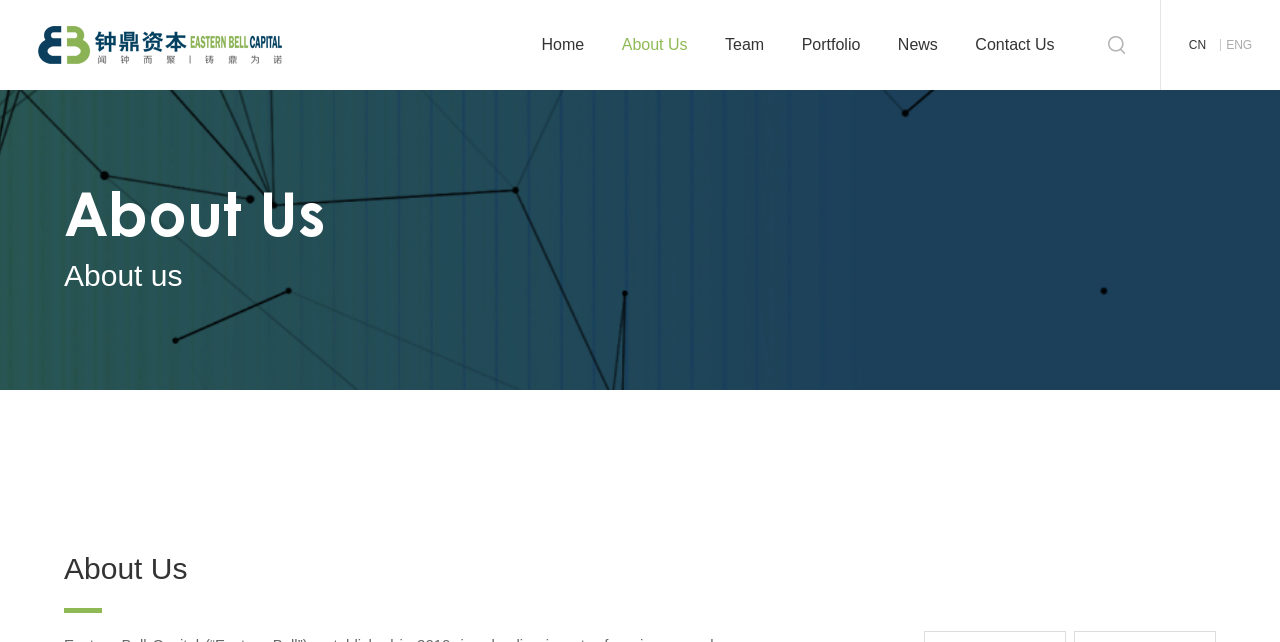Create a detailed description of the webpage's content and layout.

The webpage is about Eastern Bell, a Shanghai-based venture capital investment management company. At the top, there are three links: "About Eastern Bell", "Investment Philosophy", and "Eastern Bell Honors", aligned horizontally and taking up the top quarter of the page.

Below the links, there is a section that appears to be the company's investment philosophy. It is divided into three parts, each with an image and a corresponding text. The first part has an image labeled "Technology" on the left, with a text that explains how technology will drive change and reshape the industrial landscape. The image is positioned slightly above the center of the page.

To the right of the "Technology" image is a text that shares the same title as one of the top links, "Investment Philosophy". This text is not an exact duplicate of the link, but rather a brief summary of the company's investment approach.

The second part has an image labeled "Innovation" in the middle, with a text that discusses the importance of innovation and change in addressing efficiency gaps and pain points. This image is positioned at the same vertical level as the "Technology" image.

The third part has an image labeled "Entrepreneurship" on the right, with a text that highlights the value of outstanding entrepreneurs and the company's approach to seeking and investing in like-minded individuals. This image is also at the same vertical level as the previous two images.

Overall, the webpage presents Eastern Bell's investment philosophy and approach through a combination of images and texts, with a focus on technology, innovation, and entrepreneurship.